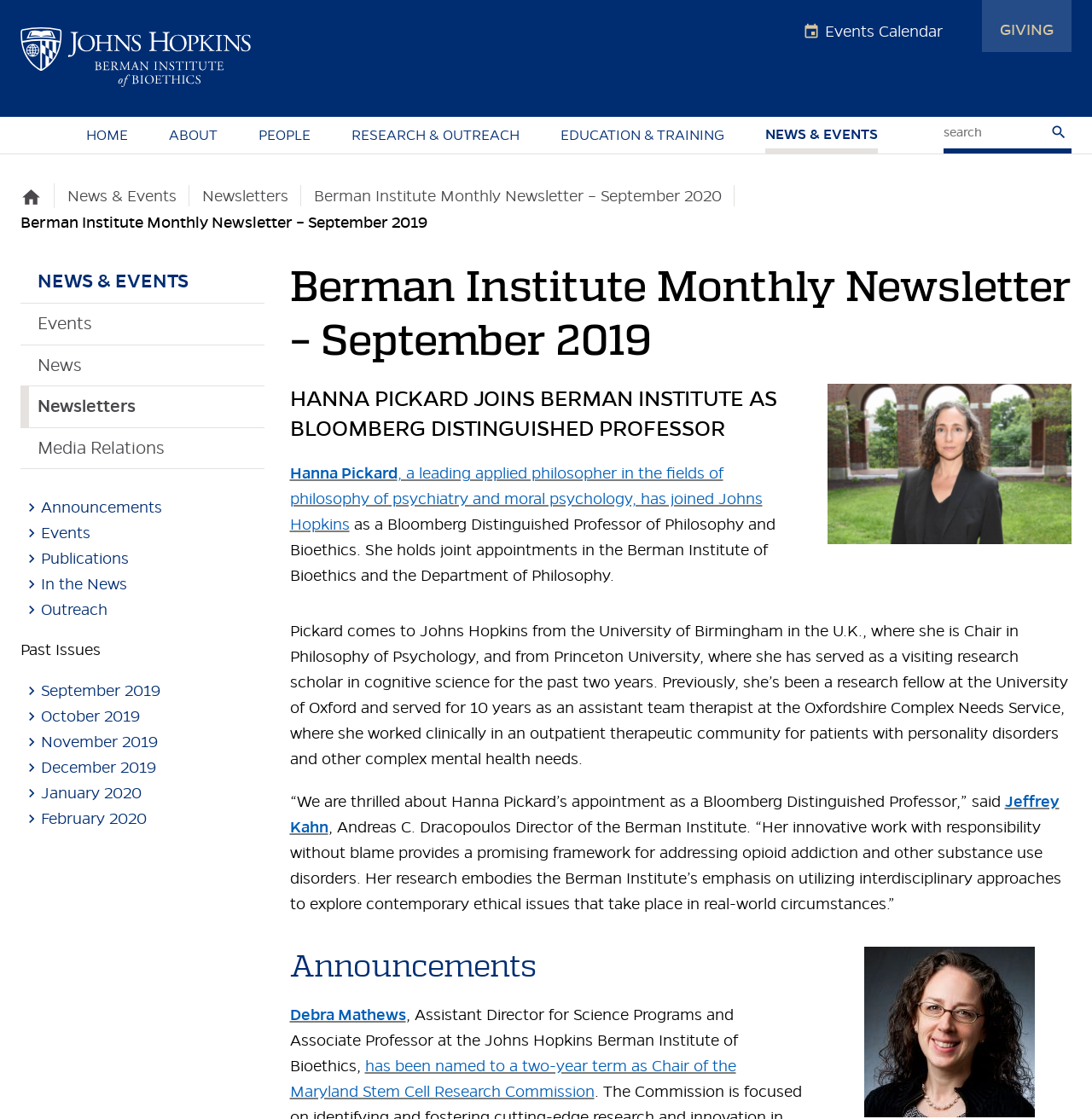Find the bounding box coordinates for the element that must be clicked to complete the instruction: "Read Berman Institute Monthly Newsletter – September 2020". The coordinates should be four float numbers between 0 and 1, indicated as [left, top, right, bottom].

[0.288, 0.166, 0.661, 0.183]